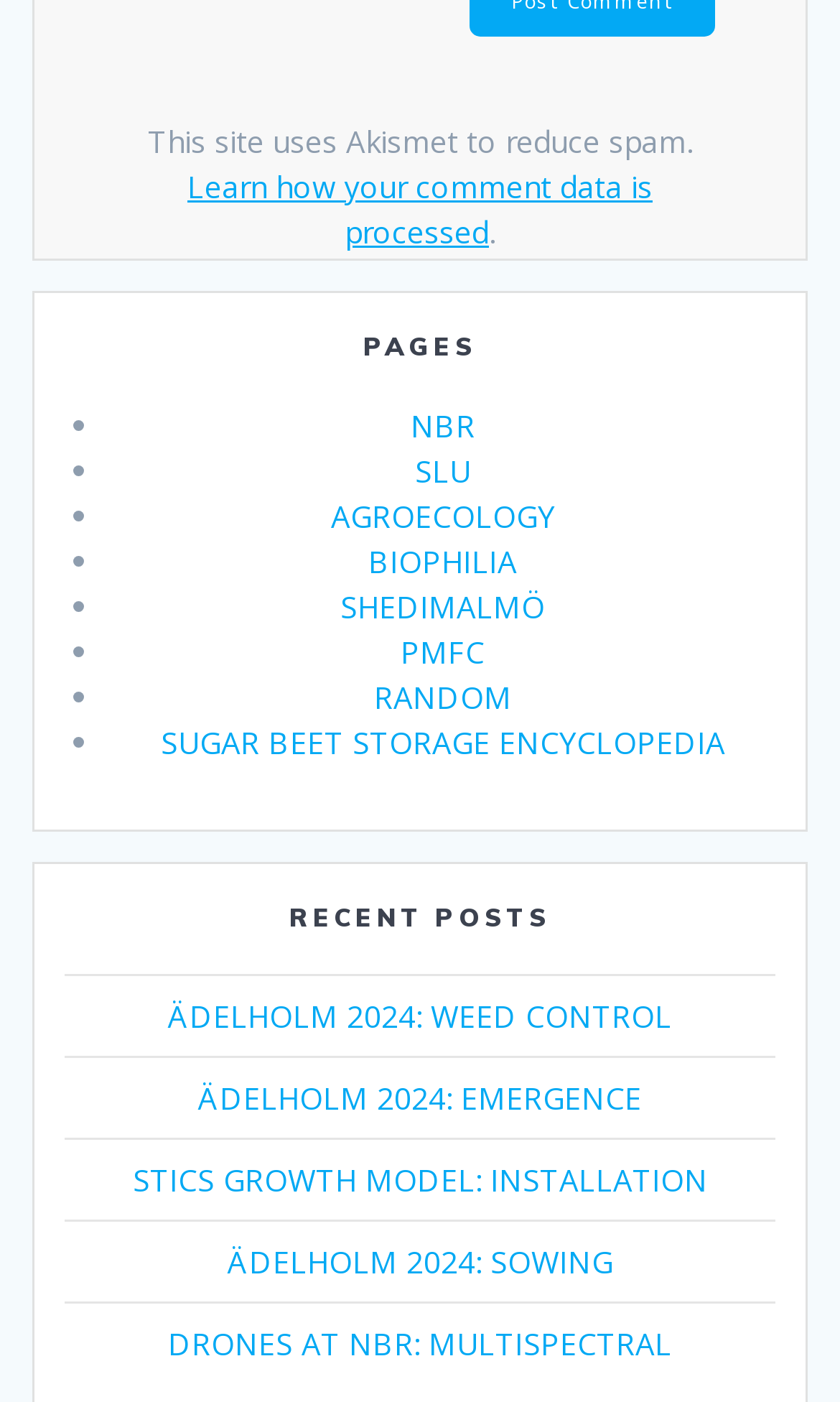Determine the bounding box coordinates of the area to click in order to meet this instruction: "View imprint".

None